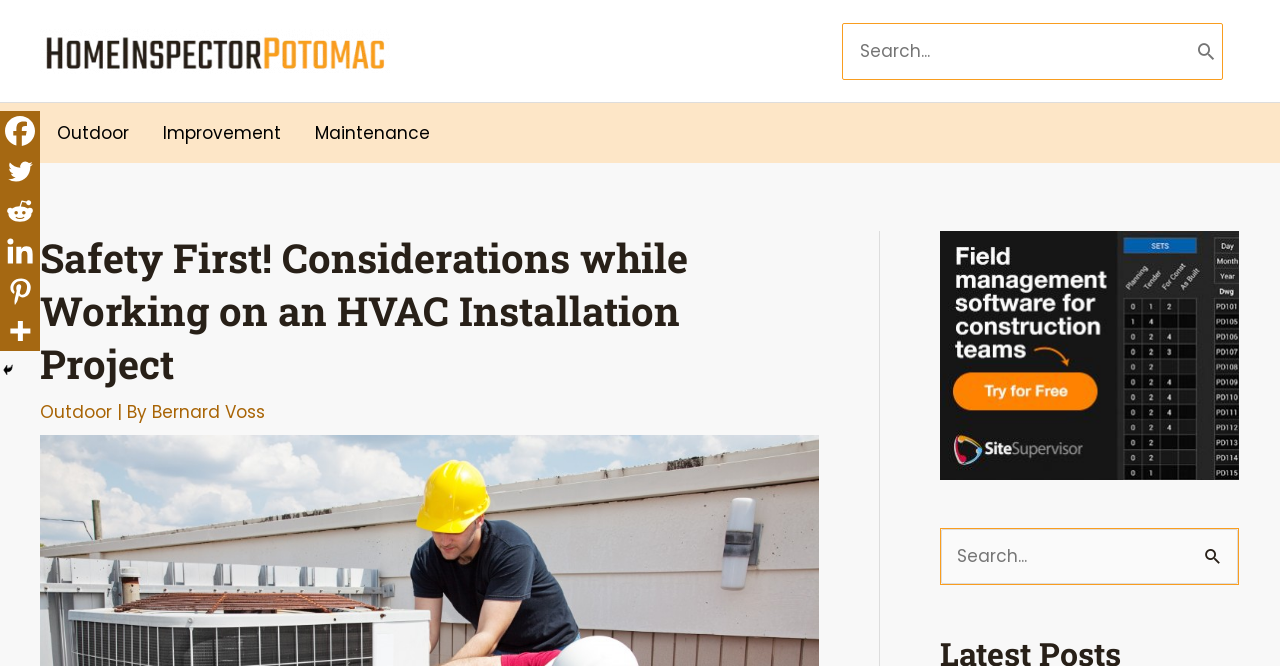Answer the following query concisely with a single word or phrase:
Who is the author of the article?

Bernard Voss